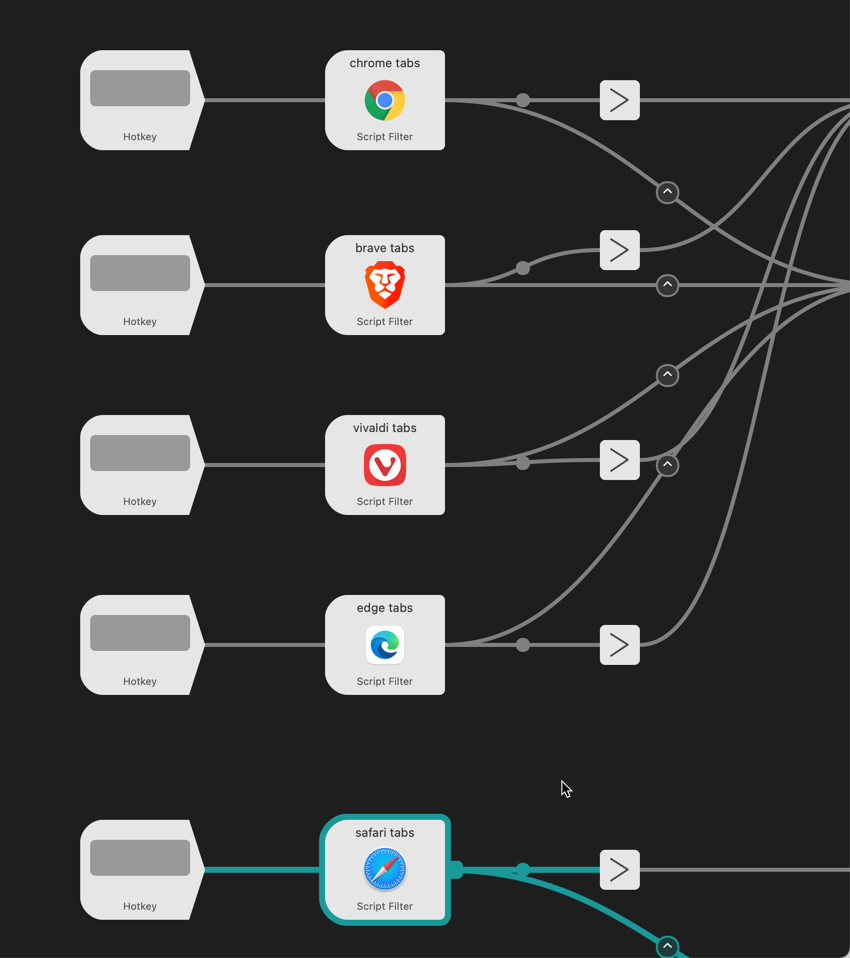What is the purpose of the 'Hotkey' input?
Based on the image, provide a one-word or brief-phrase response.

Links to Script Filter